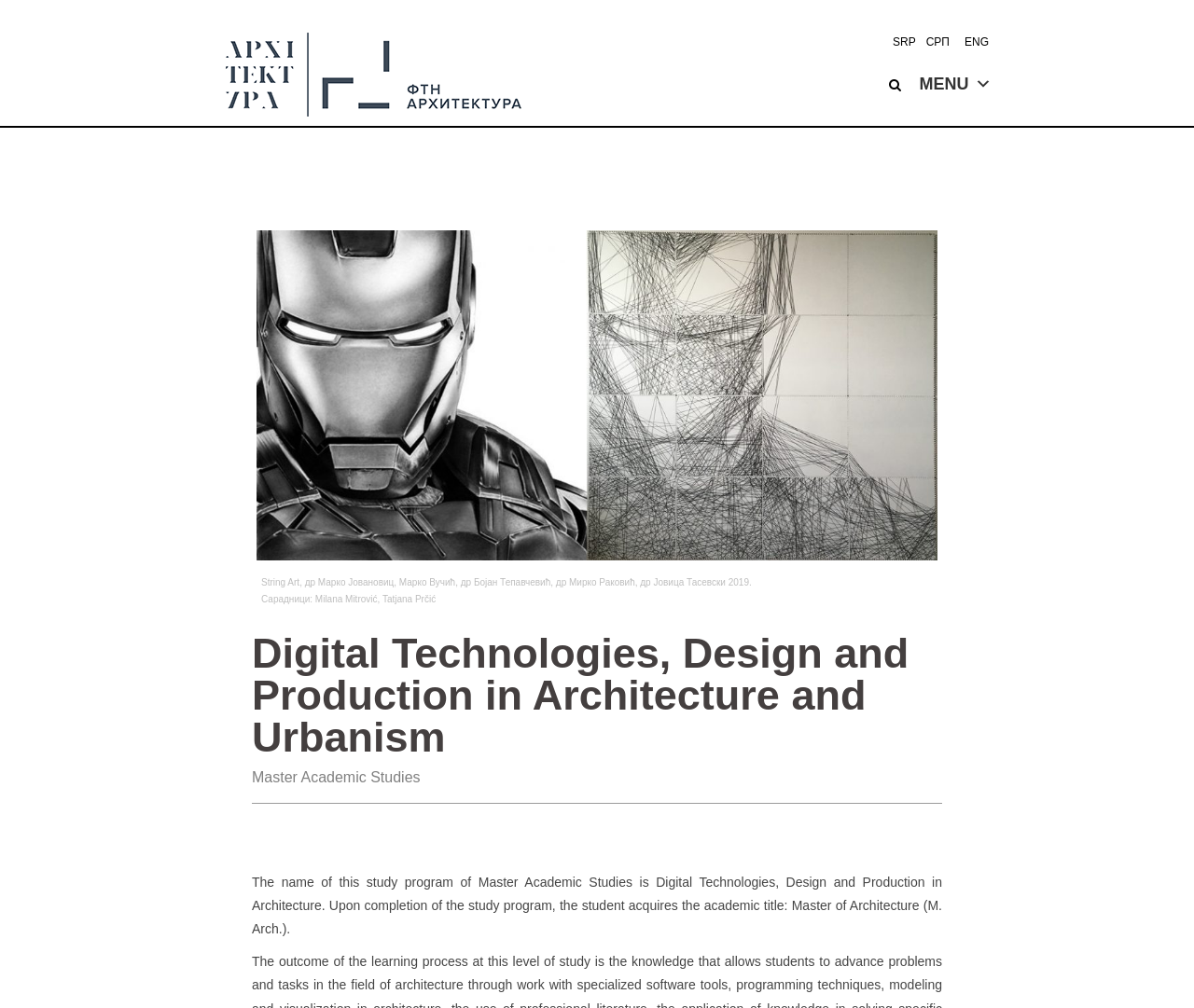Use a single word or phrase to answer the following:
What is the language of the webpage?

Multiple